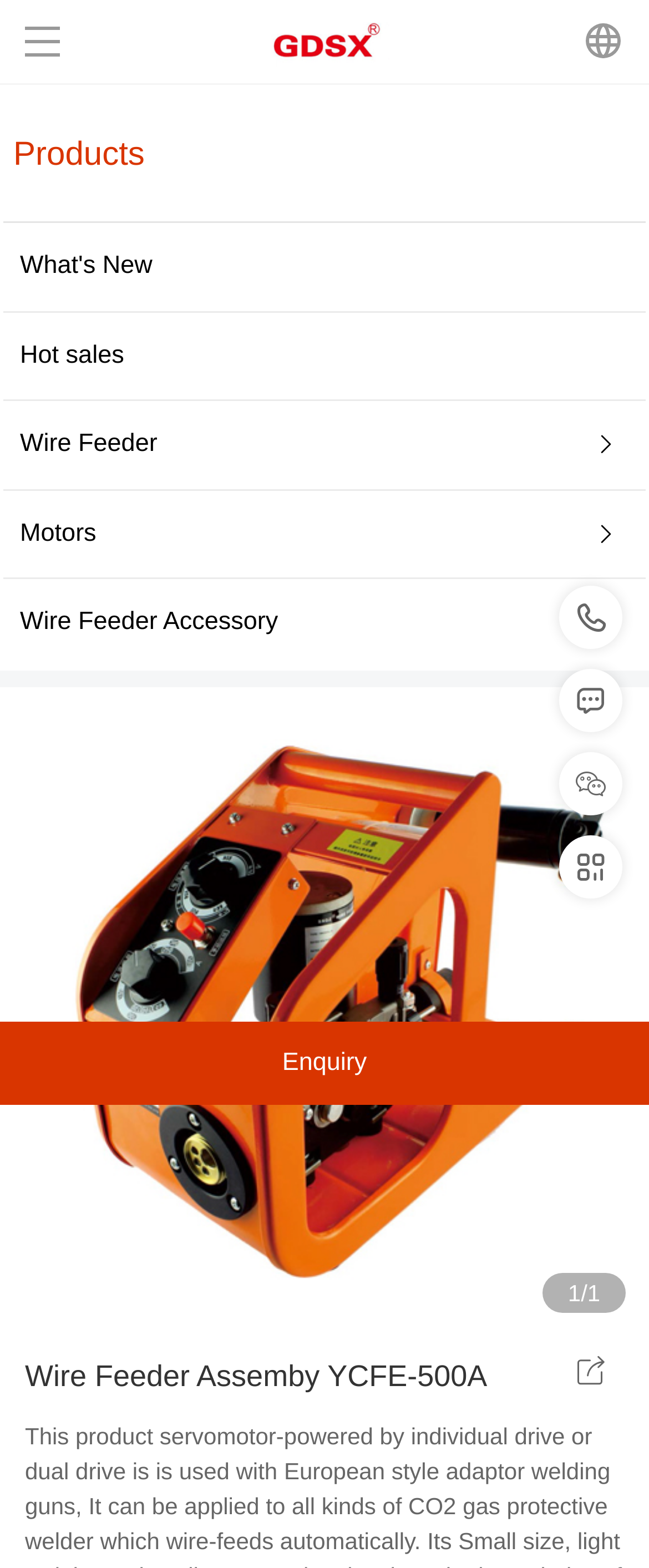Is there an enquiry form on the page?
Refer to the image and answer the question using a single word or phrase.

Yes